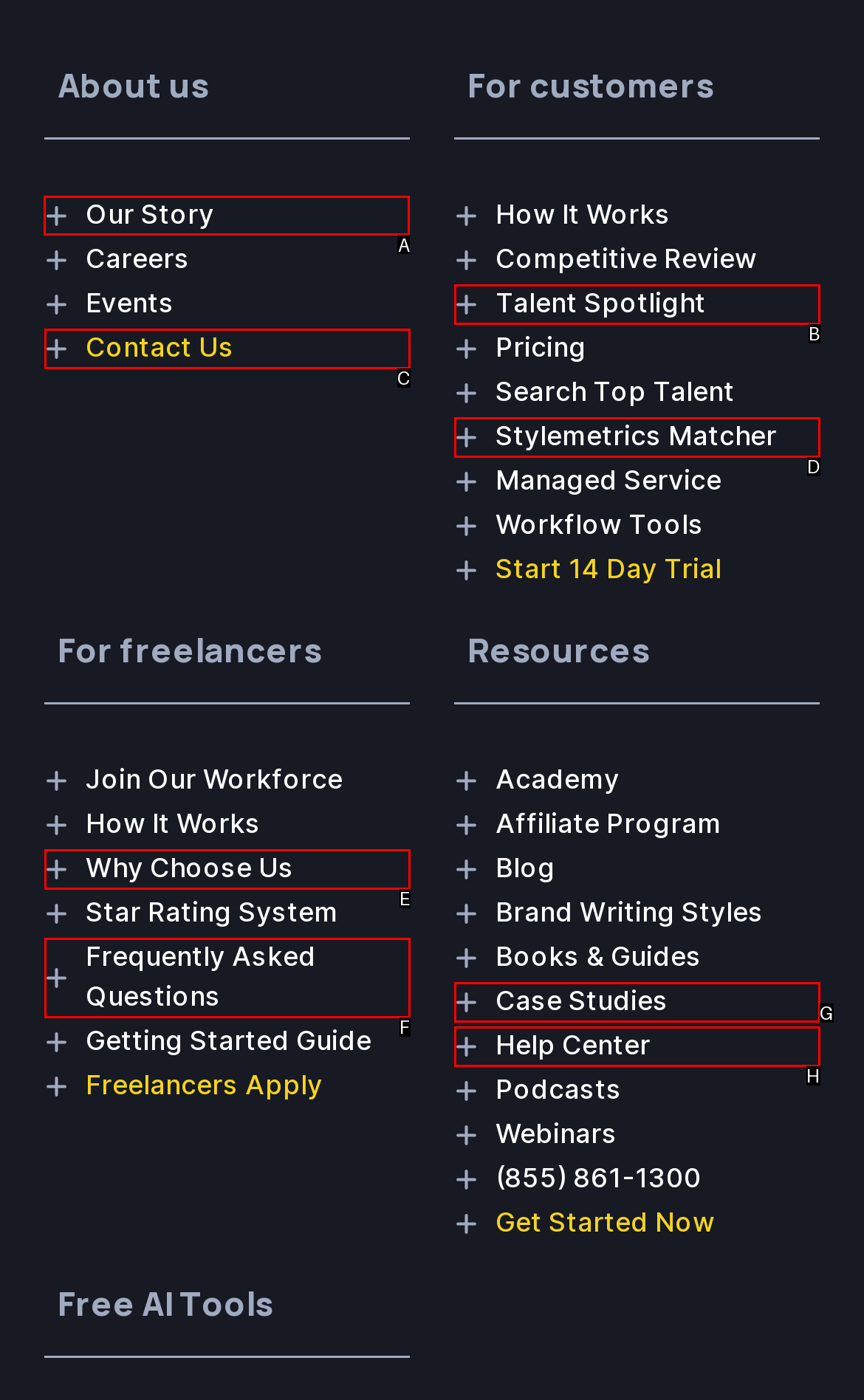Determine which option should be clicked to carry out this task: Click on 'Our Story'
State the letter of the correct choice from the provided options.

A